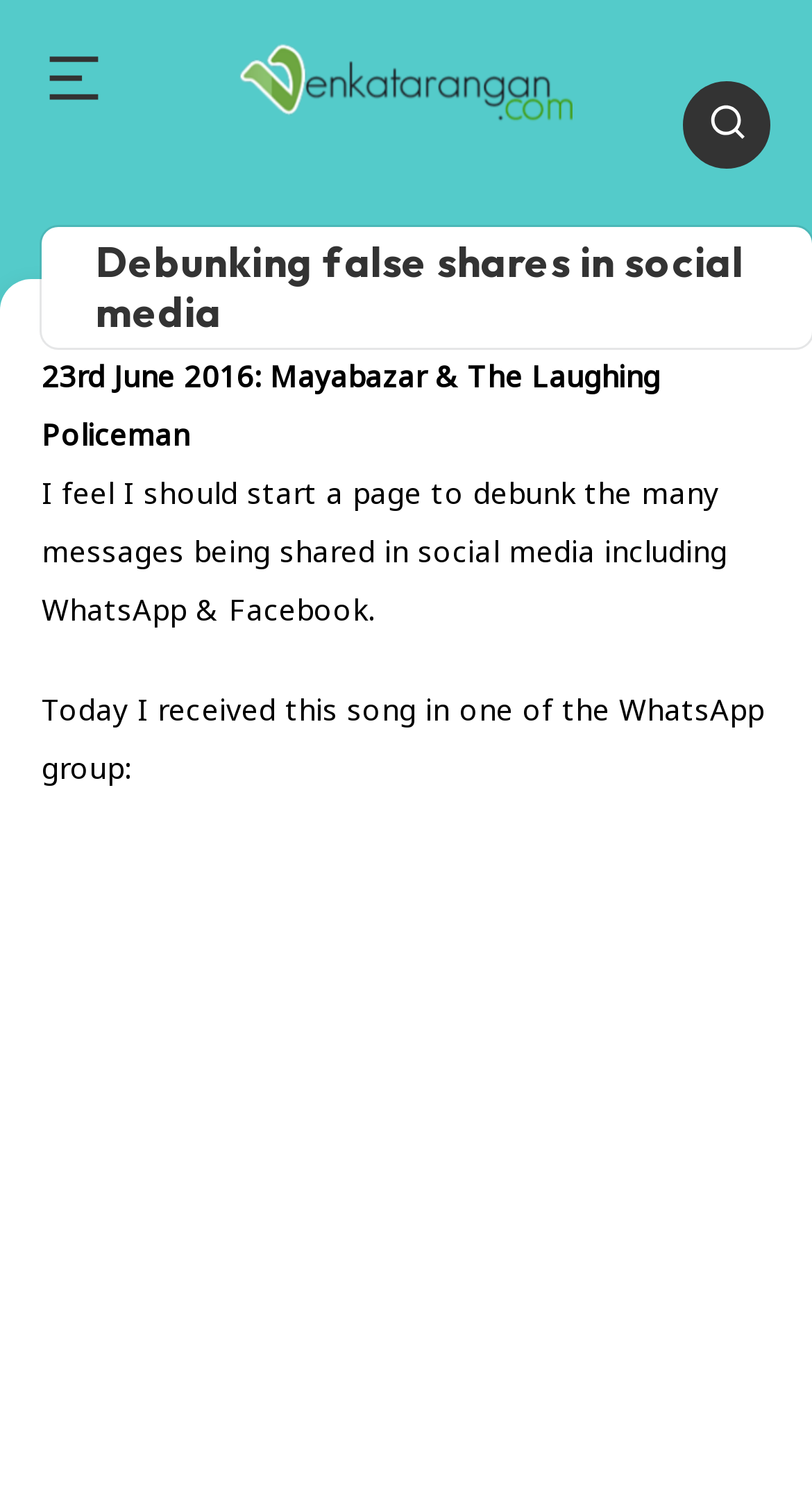What is the date of the first article?
Based on the screenshot, answer the question with a single word or phrase.

23rd June 2016